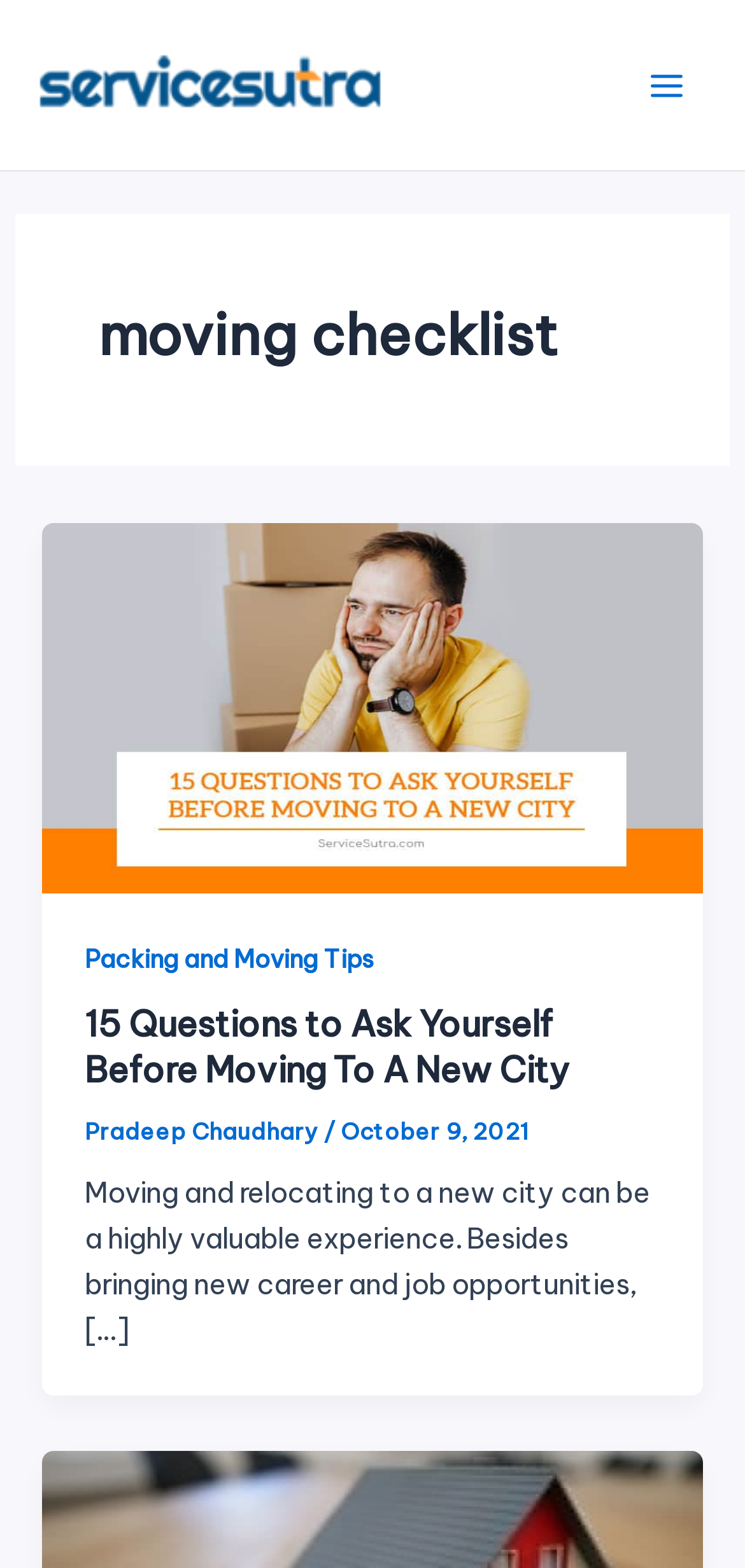Who is the author of the article?
Could you answer the question in a detailed manner, providing as much information as possible?

I found the author's name by looking at the link 'Pradeep Chaudhary' within the HeaderAsNonLandmark element, which is typically used to display metadata about the article.